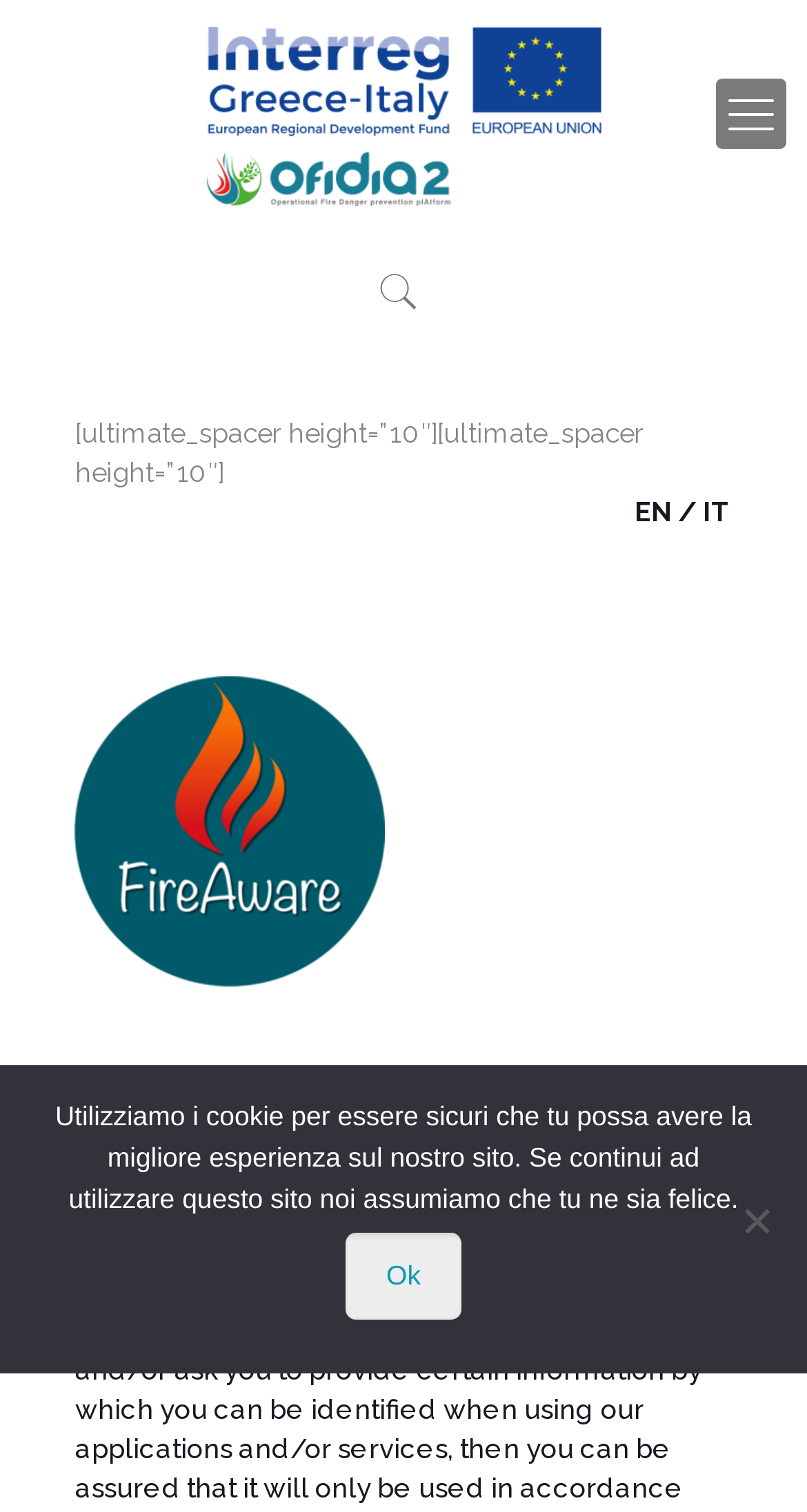Illustrate the webpage's structure and main components comprehensively.

The webpage appears to be the homepage of a website called "OFIDIA2 - Operational FIre Danger preventIon plAtform 2". At the top left, there is a link with an image of a logo, "Interreg+Ofidia_quadrato 400px", which takes up most of the top section of the page. 

To the right of the logo, there are two social media links, represented by icons '\ue960' and '\ue962', positioned near the top right corner. 

Below the logo, there is a section with two language options, "EN" and "IT", which are links that allow users to switch between English and Italian. 

Further down, there is a figure with an image, although the image description is not provided. 

The main content of the page starts with a heading "PRIVACY POLICY", followed by a paragraph of text, although the text content is not provided. 

At the very bottom of the page, there is a cookie notice dialog box that is not modal, meaning it does not block the rest of the page. The dialog box contains a message about the use of cookies on the website and provides two options: "Ok" and "No".